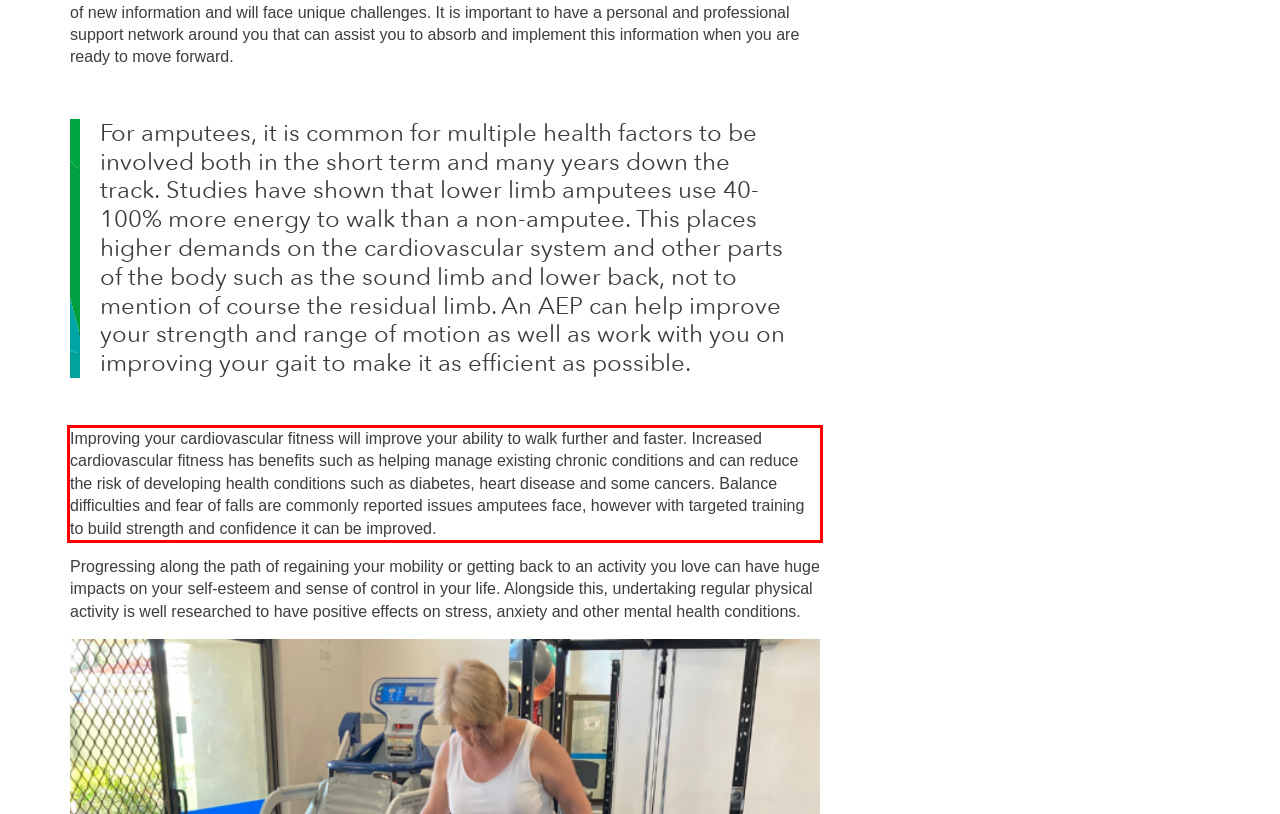There is a UI element on the webpage screenshot marked by a red bounding box. Extract and generate the text content from within this red box.

Improving your cardiovascular fitness will improve your ability to walk further and faster. Increased cardiovascular fitness has benefits such as helping manage existing chronic conditions and can reduce the risk of developing health conditions such as diabetes, heart disease and some cancers. Balance difficulties and fear of falls are commonly reported issues amputees face, however with targeted training to build strength and confidence it can be improved.